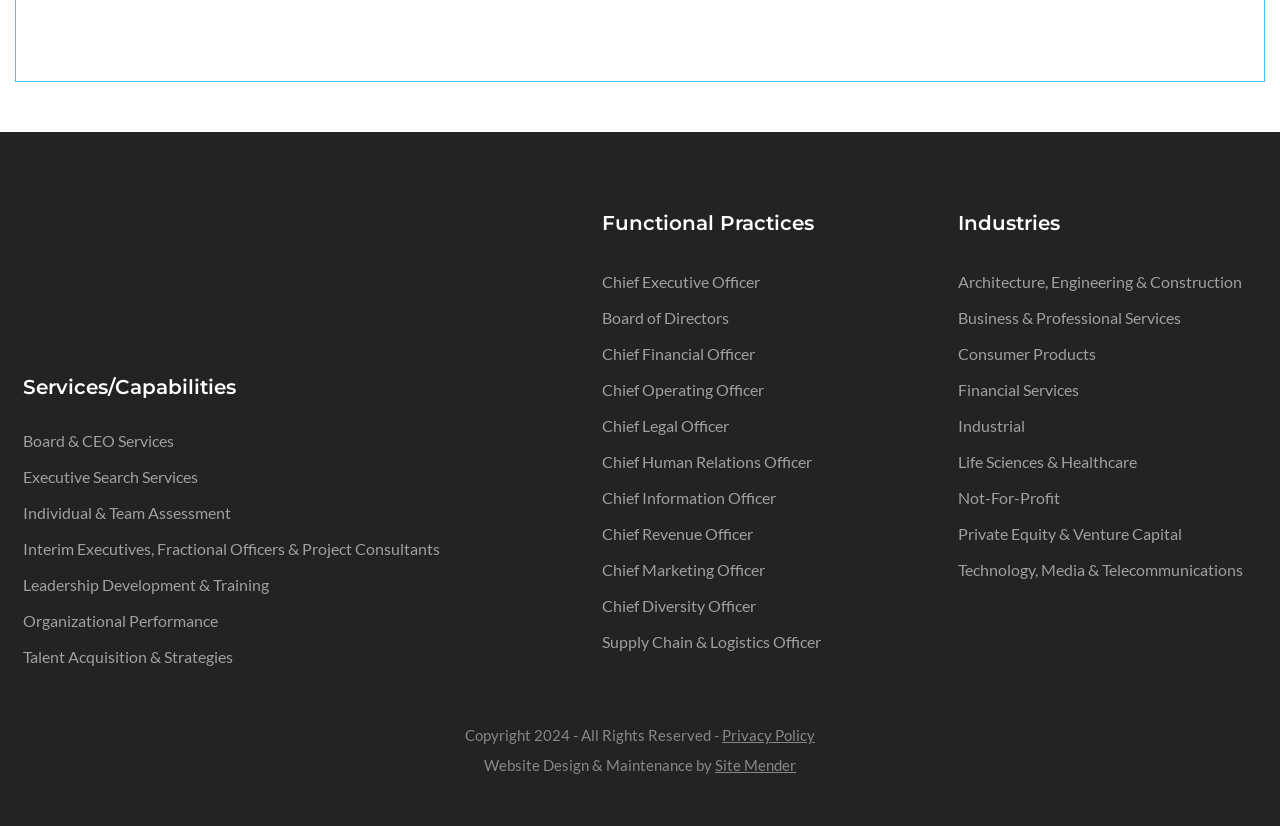Please identify the bounding box coordinates of the element that needs to be clicked to perform the following instruction: "View Leadership Development & Training".

[0.018, 0.697, 0.21, 0.72]